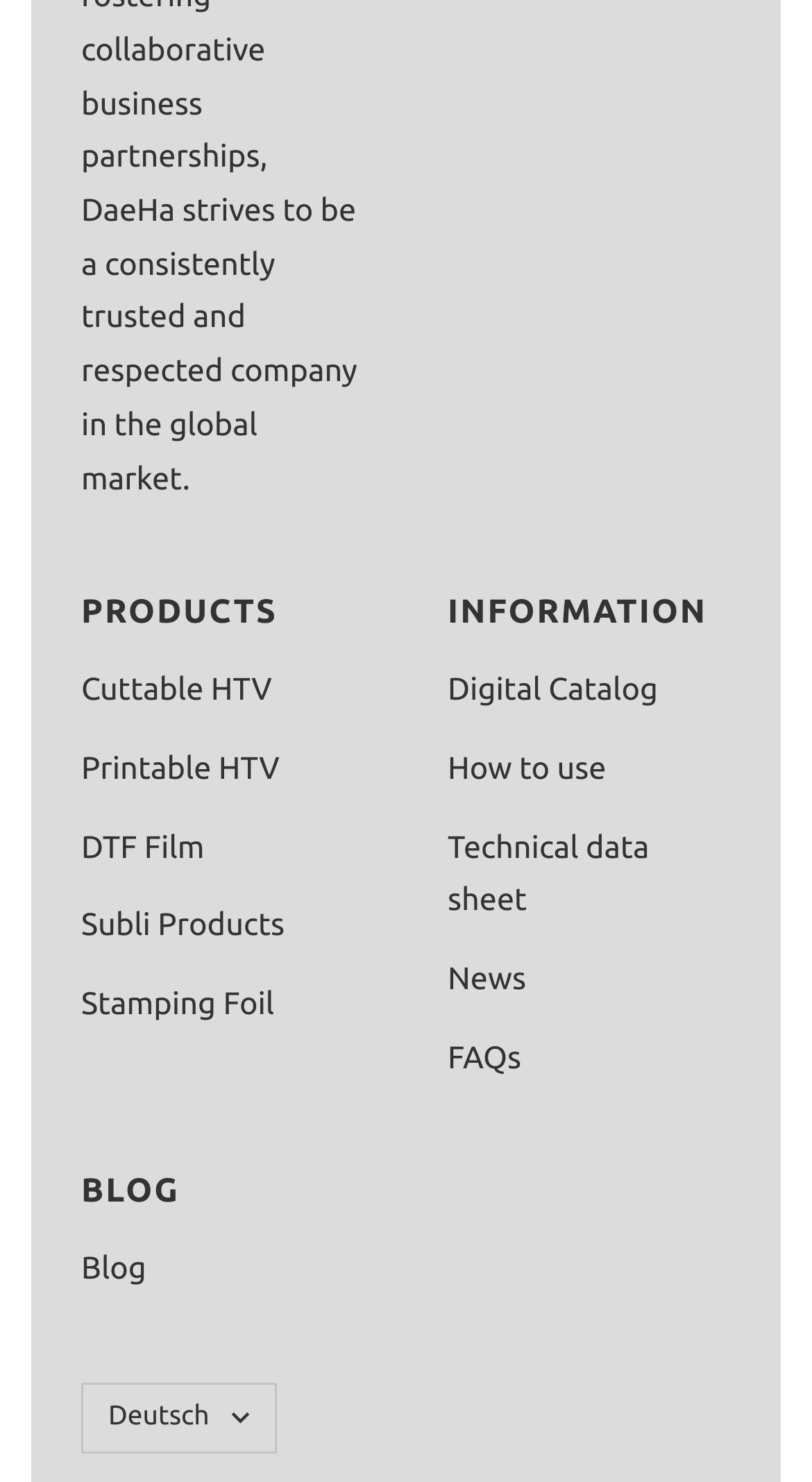Please find the bounding box coordinates (top-left x, top-left y, bottom-right x, bottom-right y) in the screenshot for the UI element described as follows: FAQs

[0.551, 0.695, 0.642, 0.731]